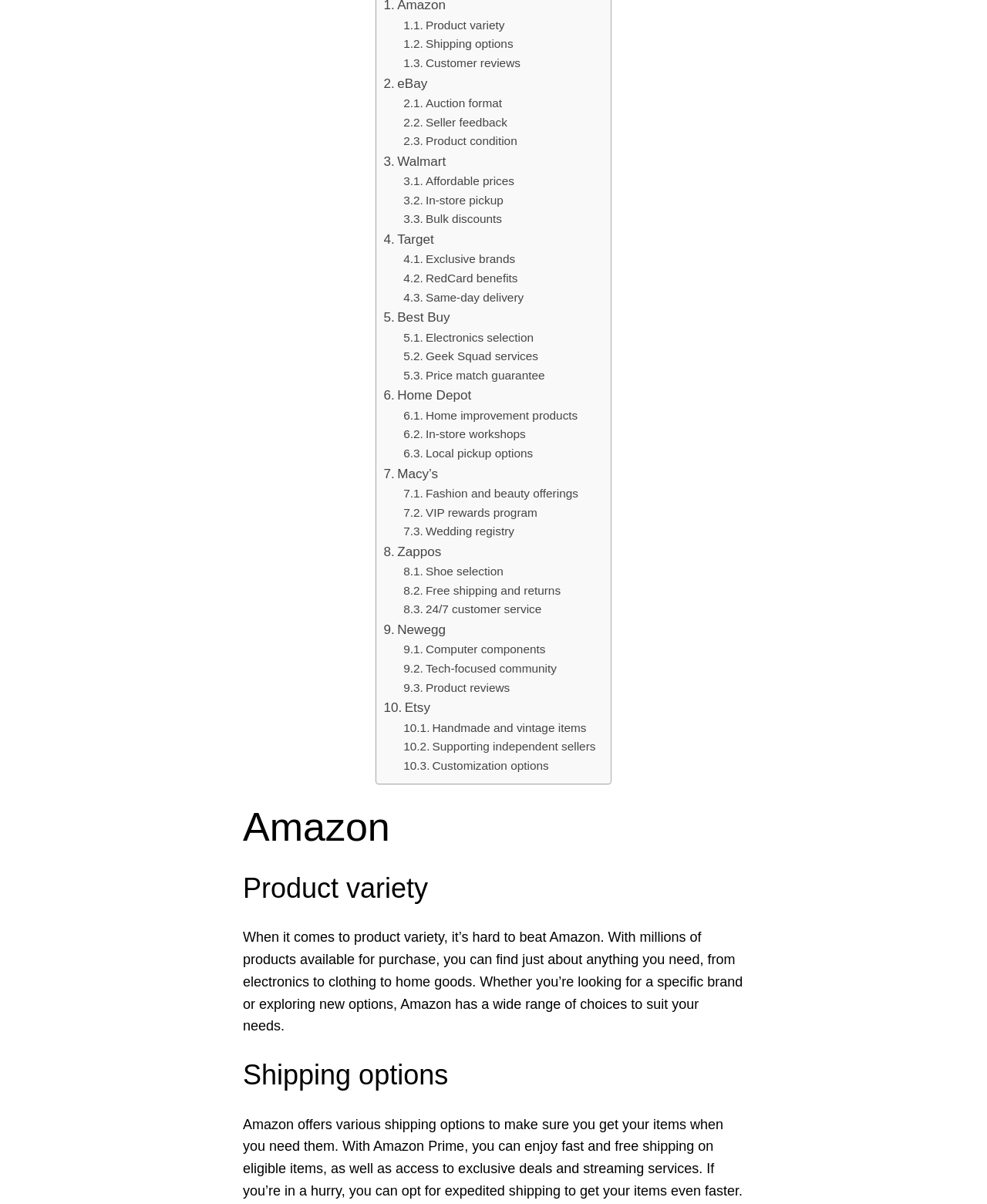How many products are available on Amazon?
Could you answer the question in a detailed manner, providing as much information as possible?

The webpage states that Amazon has millions of products available for purchase, which is a key advantage of the platform.